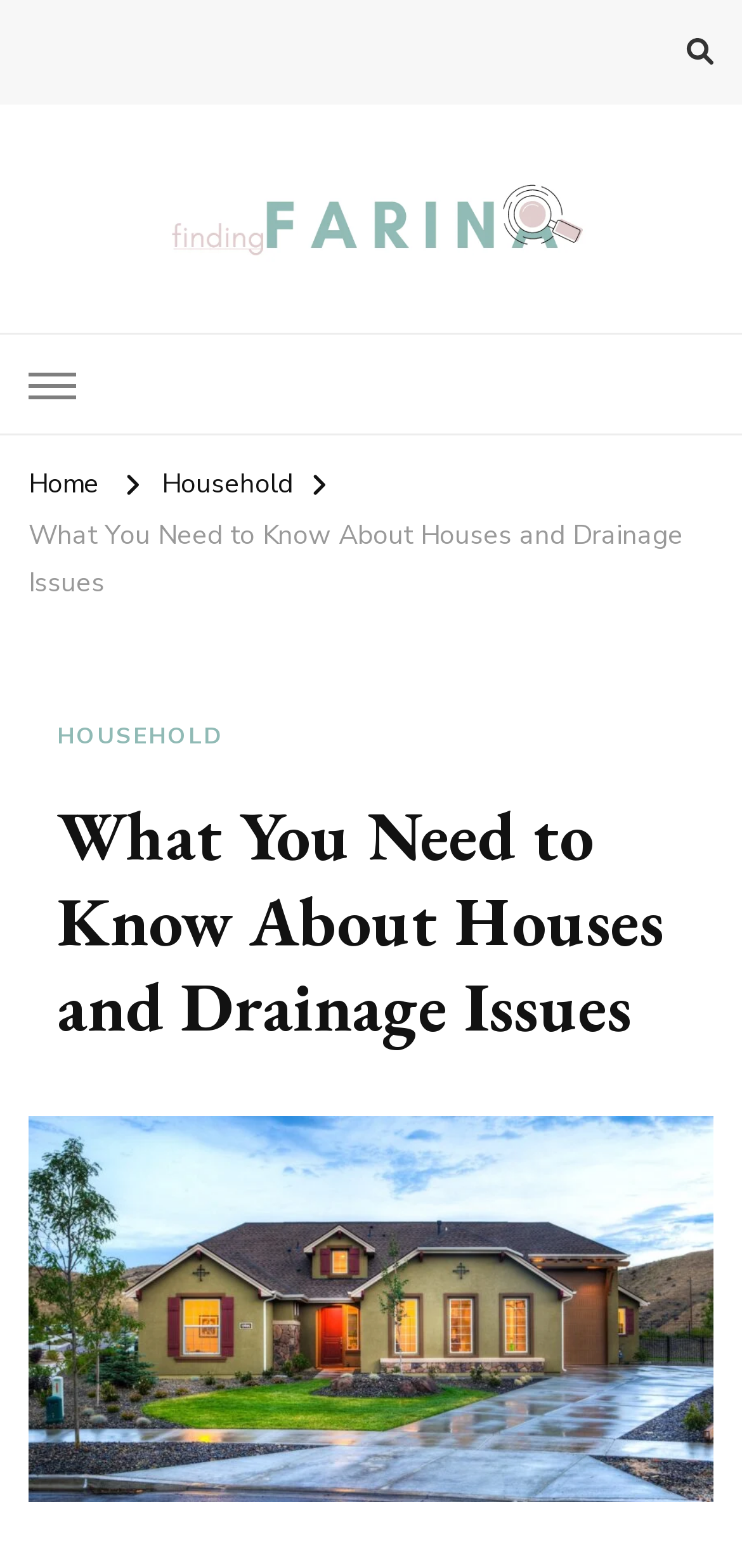How many links are in the top navigation bar?
Answer with a single word or phrase by referring to the visual content.

3